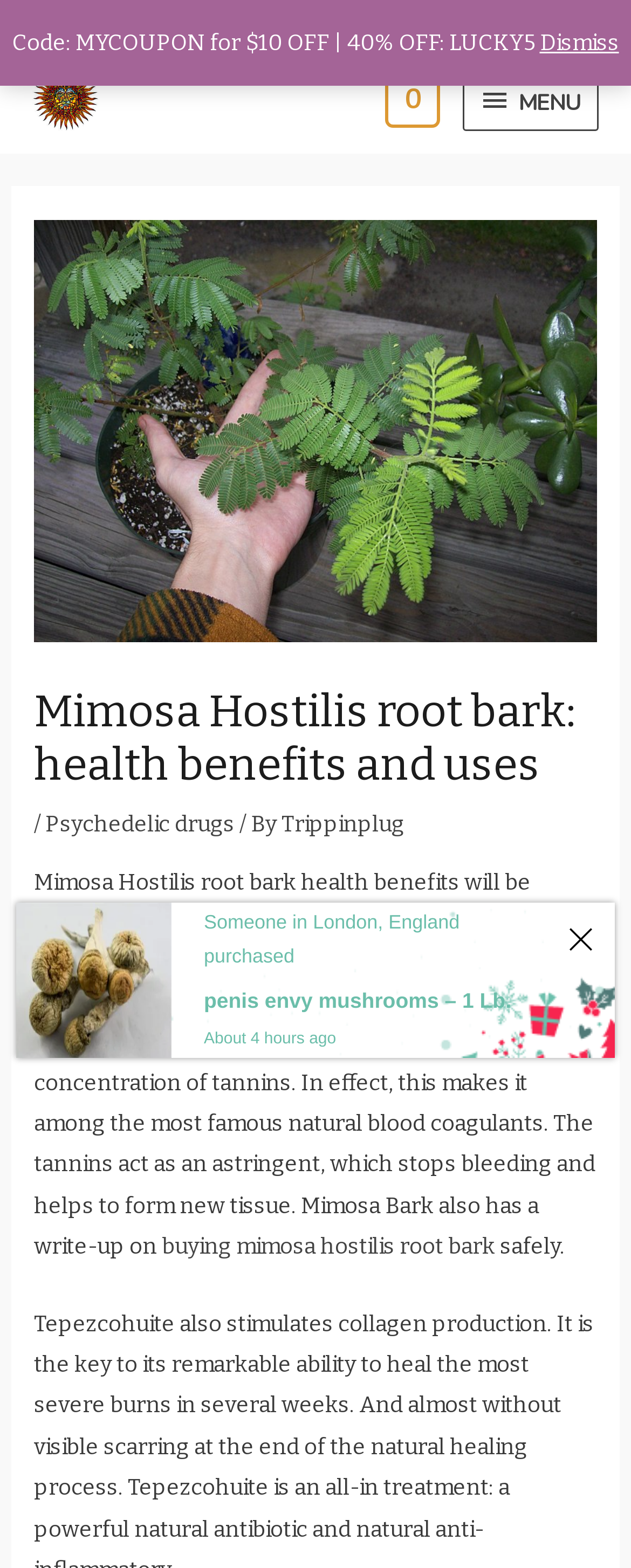Determine the main headline from the webpage and extract its text.

Mimosa Hostilis root bark: health benefits and uses